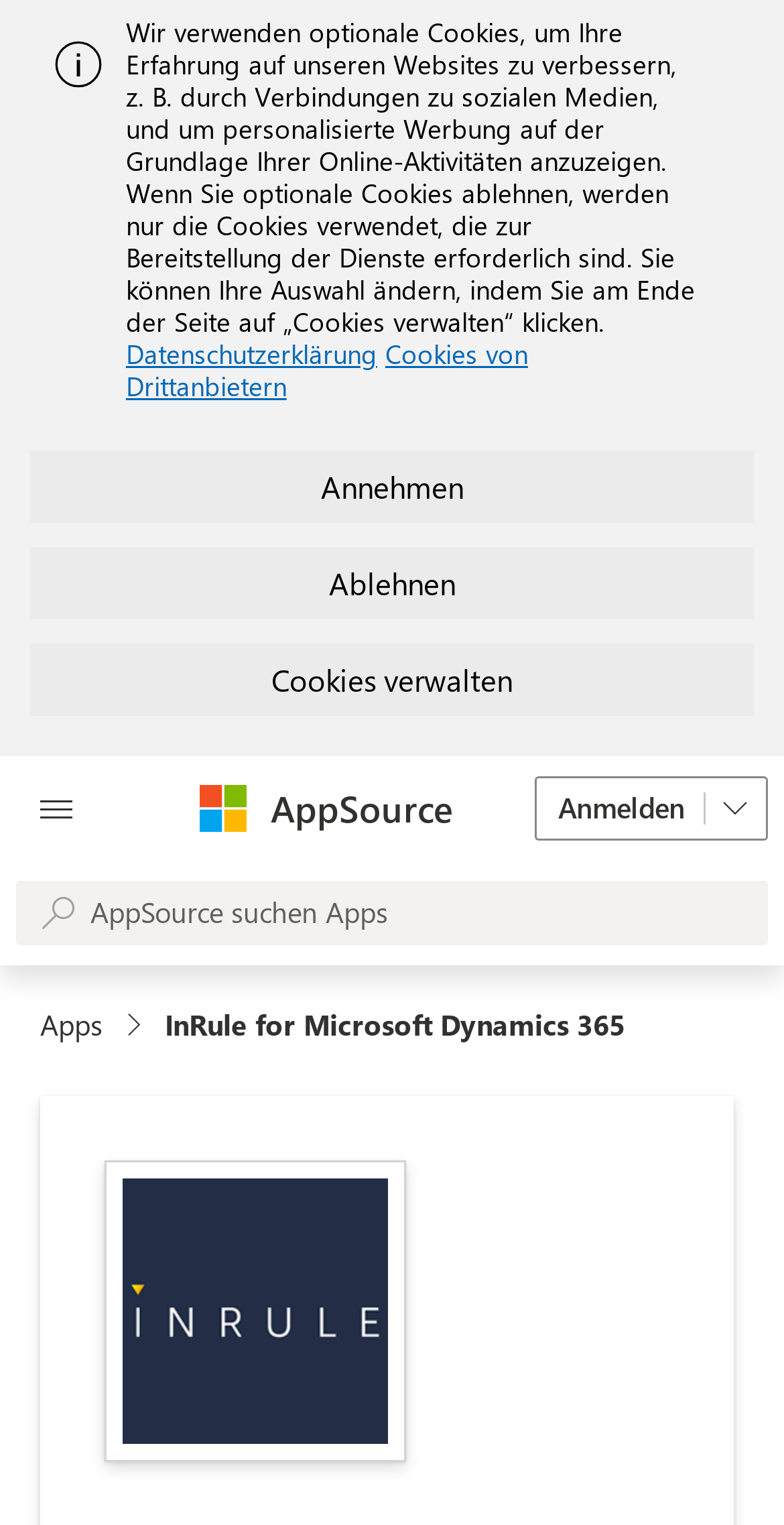What is the purpose of the 'Cookies verwalten' button?
From the screenshot, supply a one-word or short-phrase answer.

Manage cookies